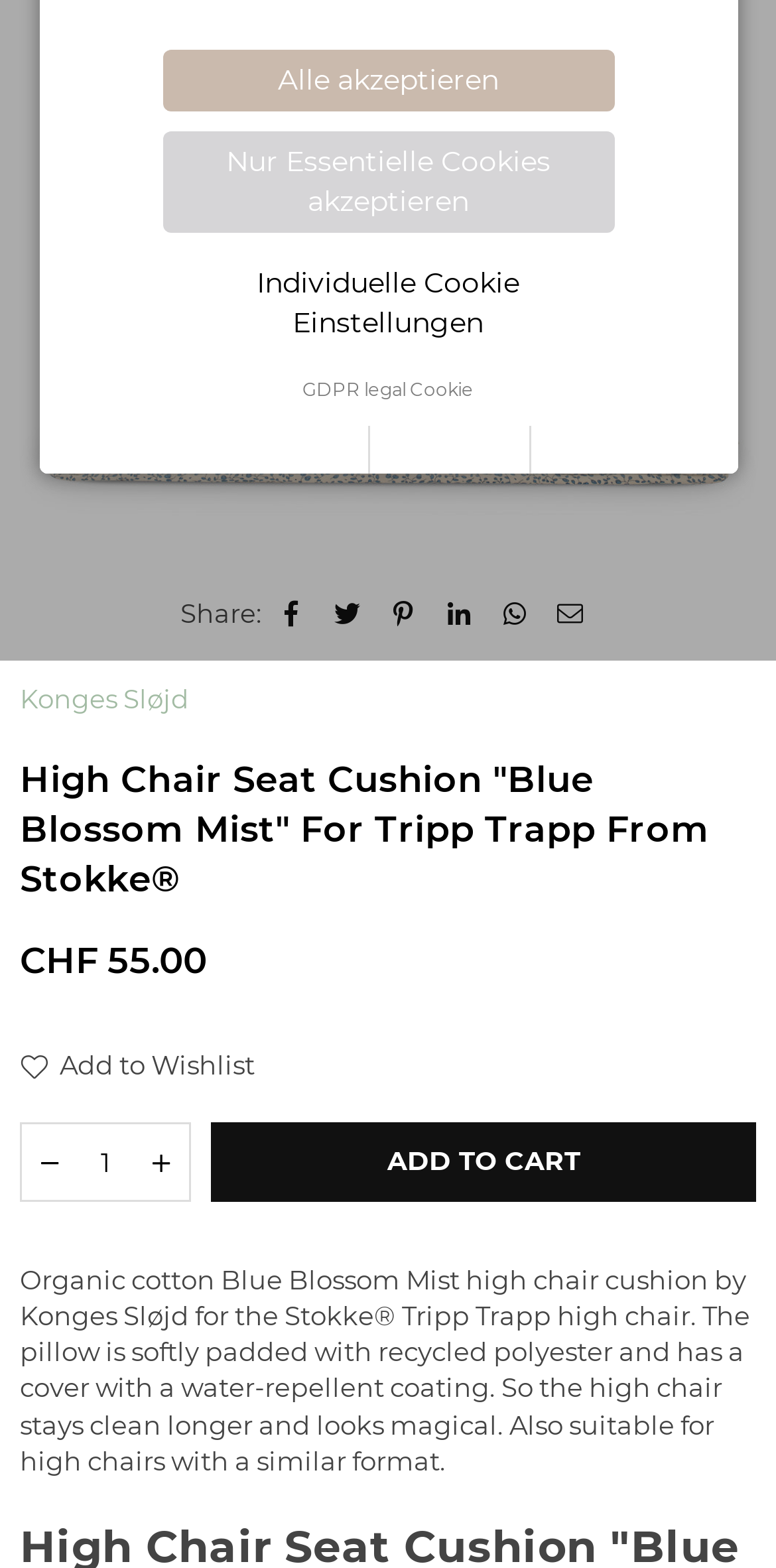Identify the bounding box coordinates for the UI element described as follows: Whatsapp. Use the format (top-left x, top-left y, bottom-right x, bottom-right y) and ensure all values are floating point numbers between 0 and 1.

[0.645, 0.379, 0.683, 0.402]